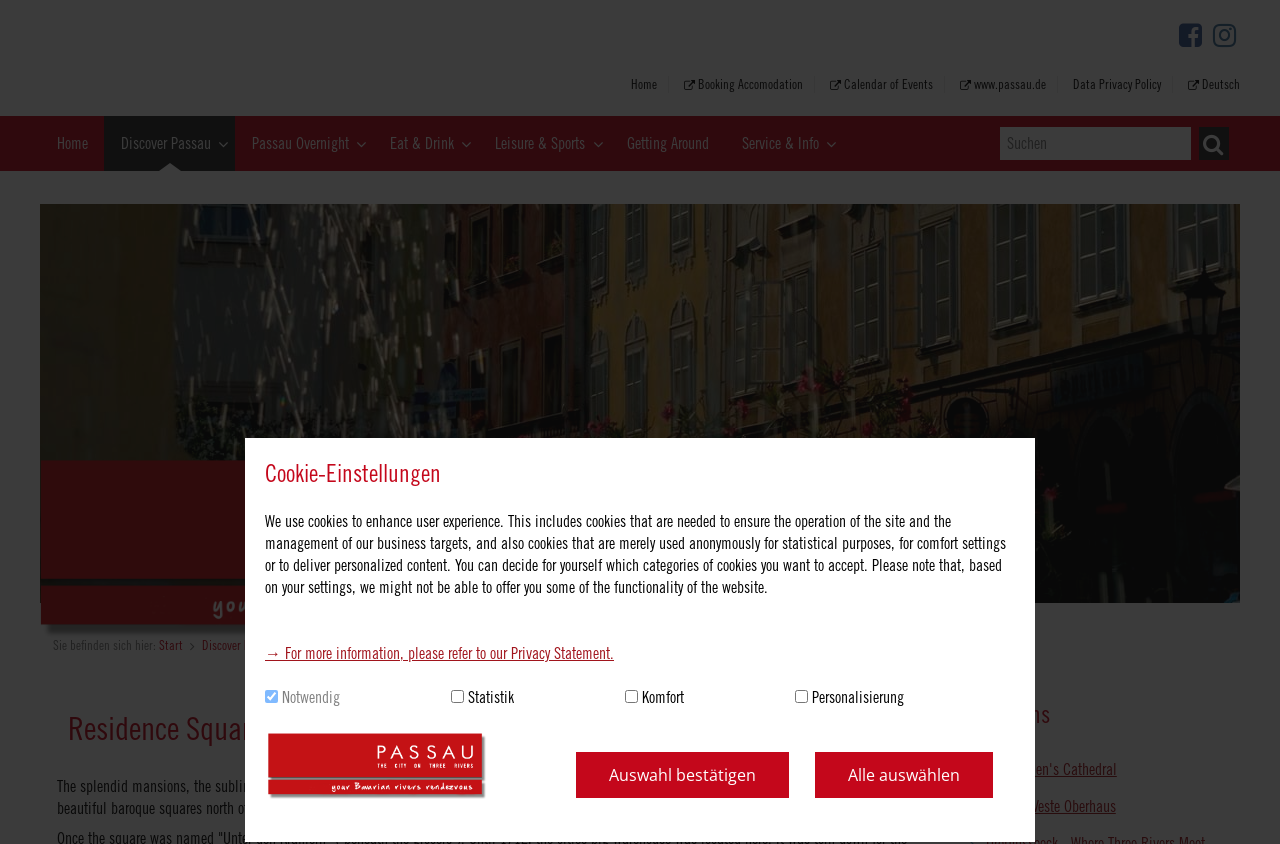Please specify the bounding box coordinates of the element that should be clicked to execute the given instruction: 'Search for something'. Ensure the coordinates are four float numbers between 0 and 1, expressed as [left, top, right, bottom].

[0.781, 0.15, 0.93, 0.19]